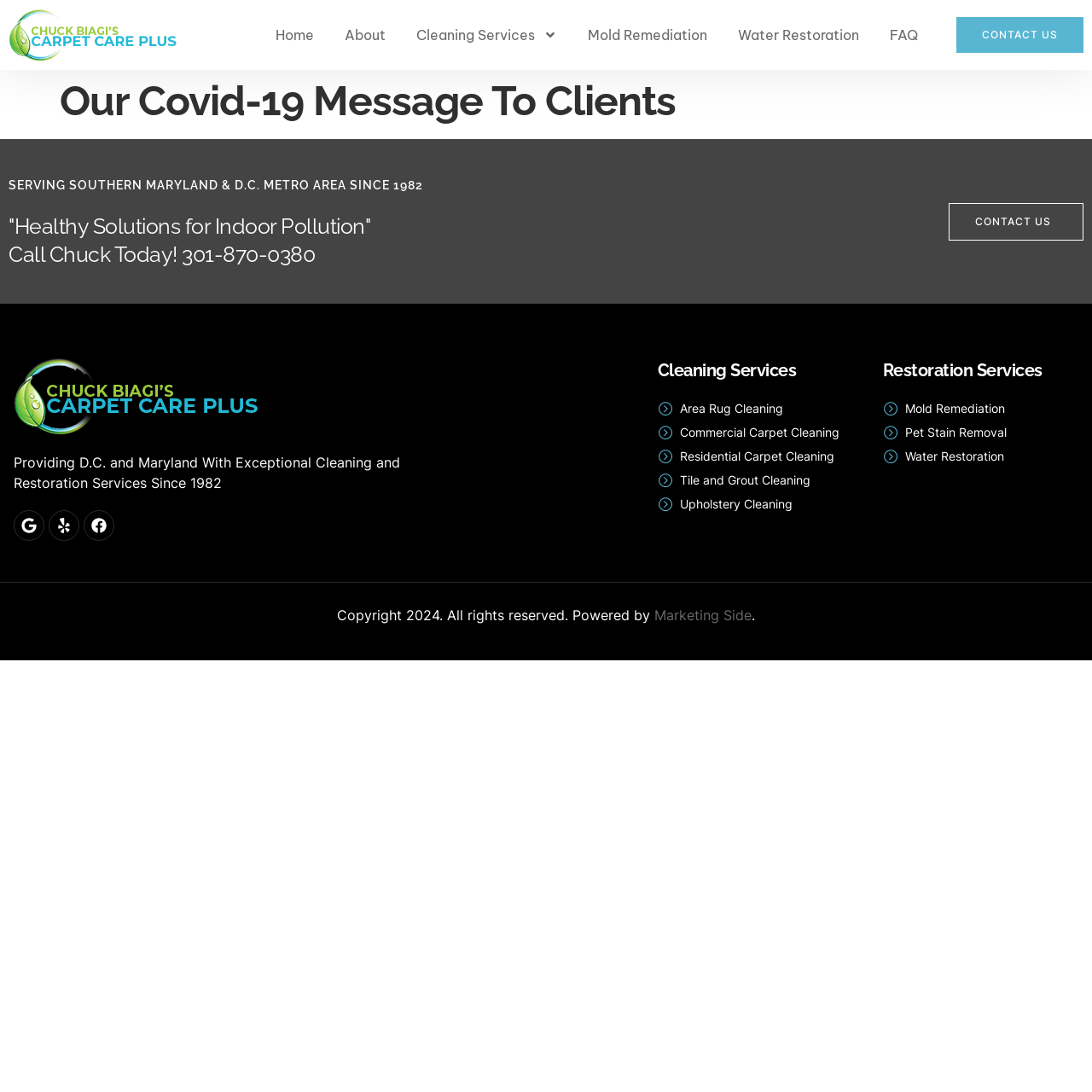Specify the bounding box coordinates of the area to click in order to follow the given instruction: "Click CONTACT US."

[0.876, 0.016, 0.992, 0.048]